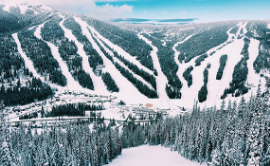Using the image as a reference, answer the following question in as much detail as possible:
What color is the sky in the image?

The caption describes the sky as 'bright, blue', indicating that the sky is a blue color.